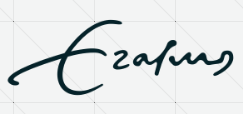Elaborate on all the key elements and details present in the image.

The image showcases the stylized logo or signature of "Zafrus," characterized by a fluid, artistic script. This distinctive design reflects a modern and creative aesthetic, suggesting a brand or entity focused on innovation and individuality. The casual yet elegant strokes convey a sense of authenticity, potentially appealing to an audience that values artistry and personal expression. The logo is likely part of a larger branding effort, emphasizing connection and communication within its identity.